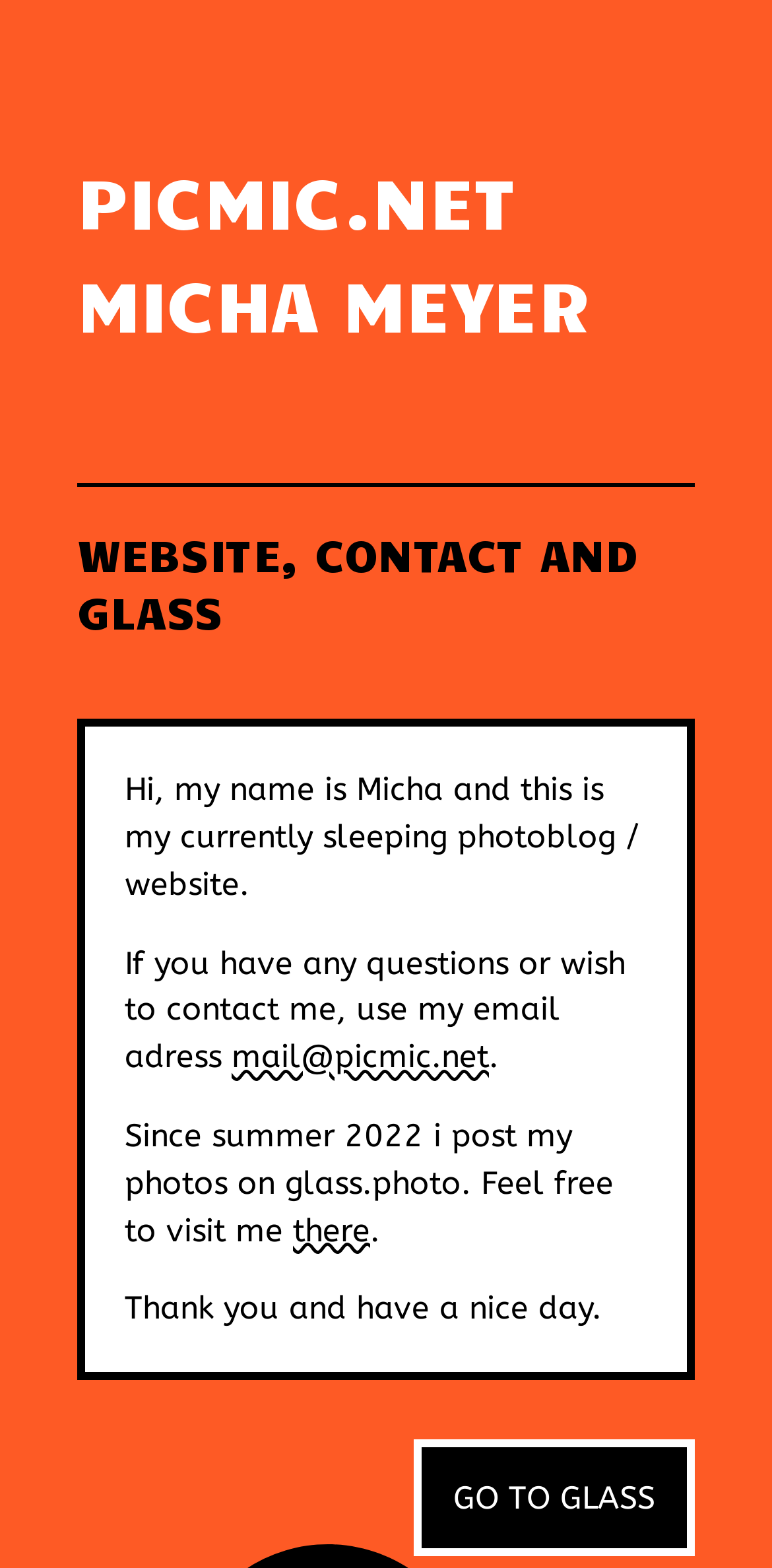Determine the bounding box of the UI element mentioned here: "ten.cimcip@liam". The coordinates must be in the format [left, top, right, bottom] with values ranging from 0 to 1.

[0.3, 0.662, 0.633, 0.686]